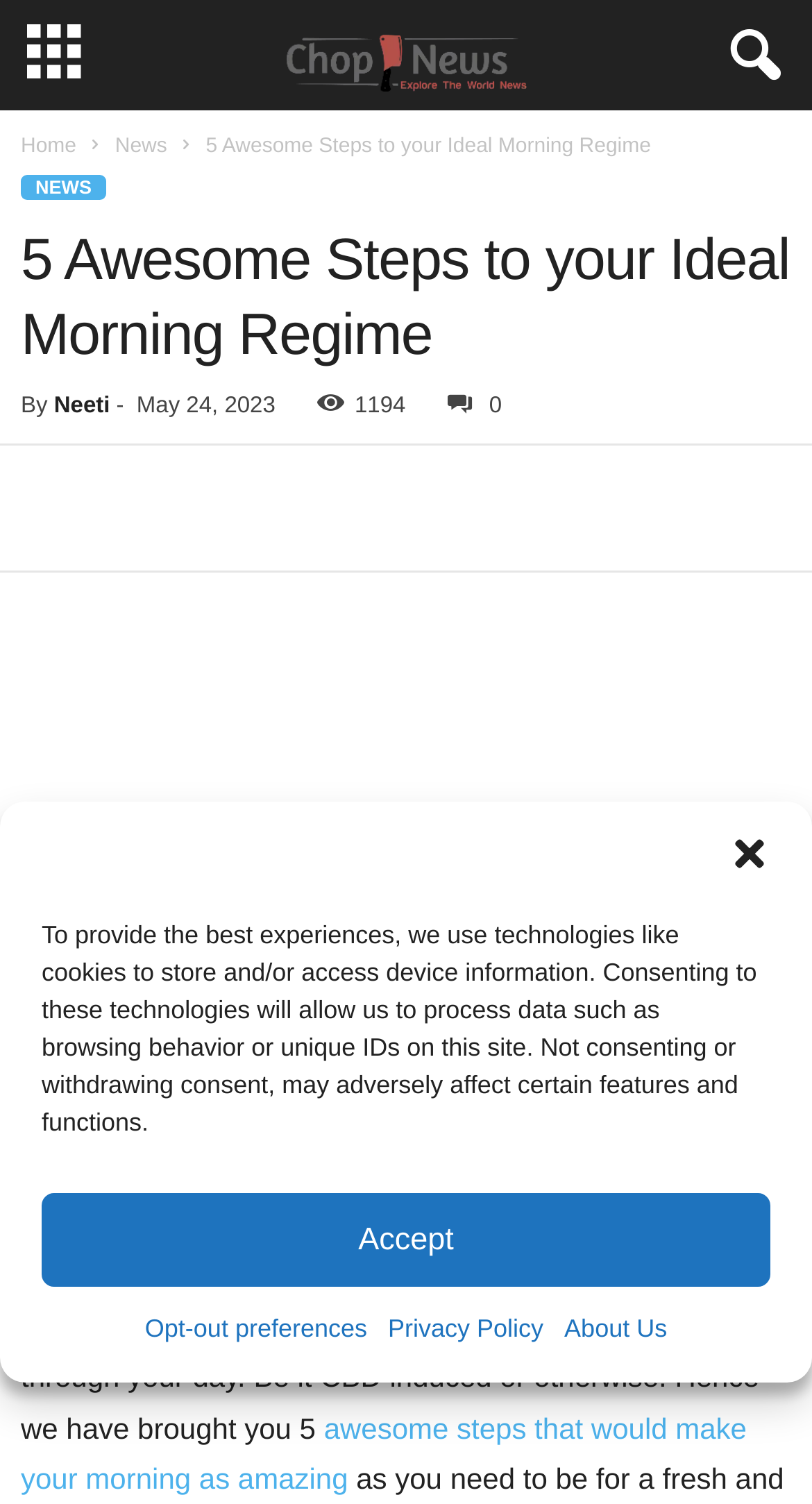Bounding box coordinates should be provided in the format (top-left x, top-left y, bottom-right x, bottom-right y) with all values between 0 and 1. Identify the bounding box for this UI element: About Us

[0.695, 0.869, 0.822, 0.898]